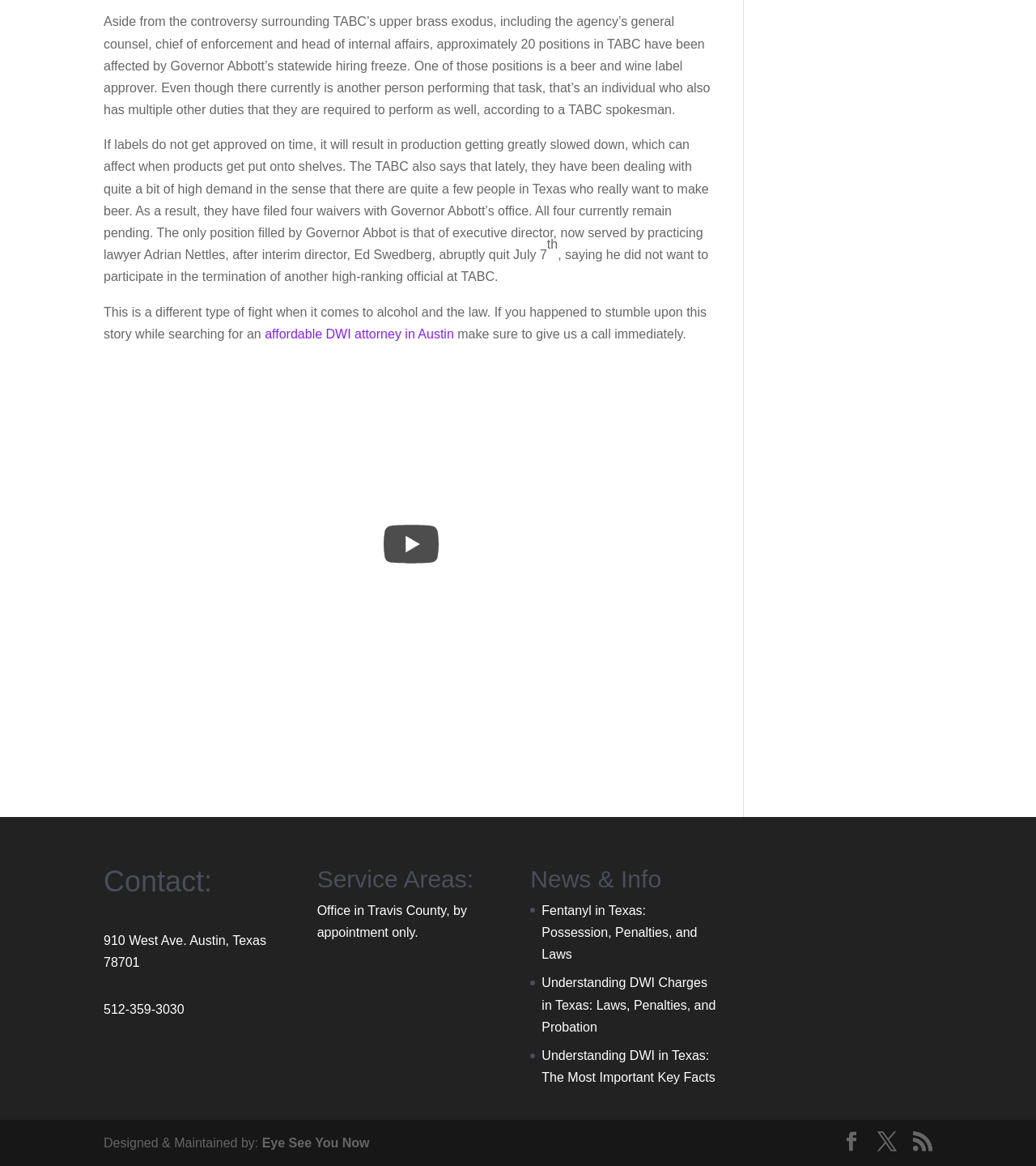Please give a succinct answer using a single word or phrase:
What is the purpose of the image with the bounding box [0.718, 0.744, 0.9, 0.815]?

Decoration or illustration